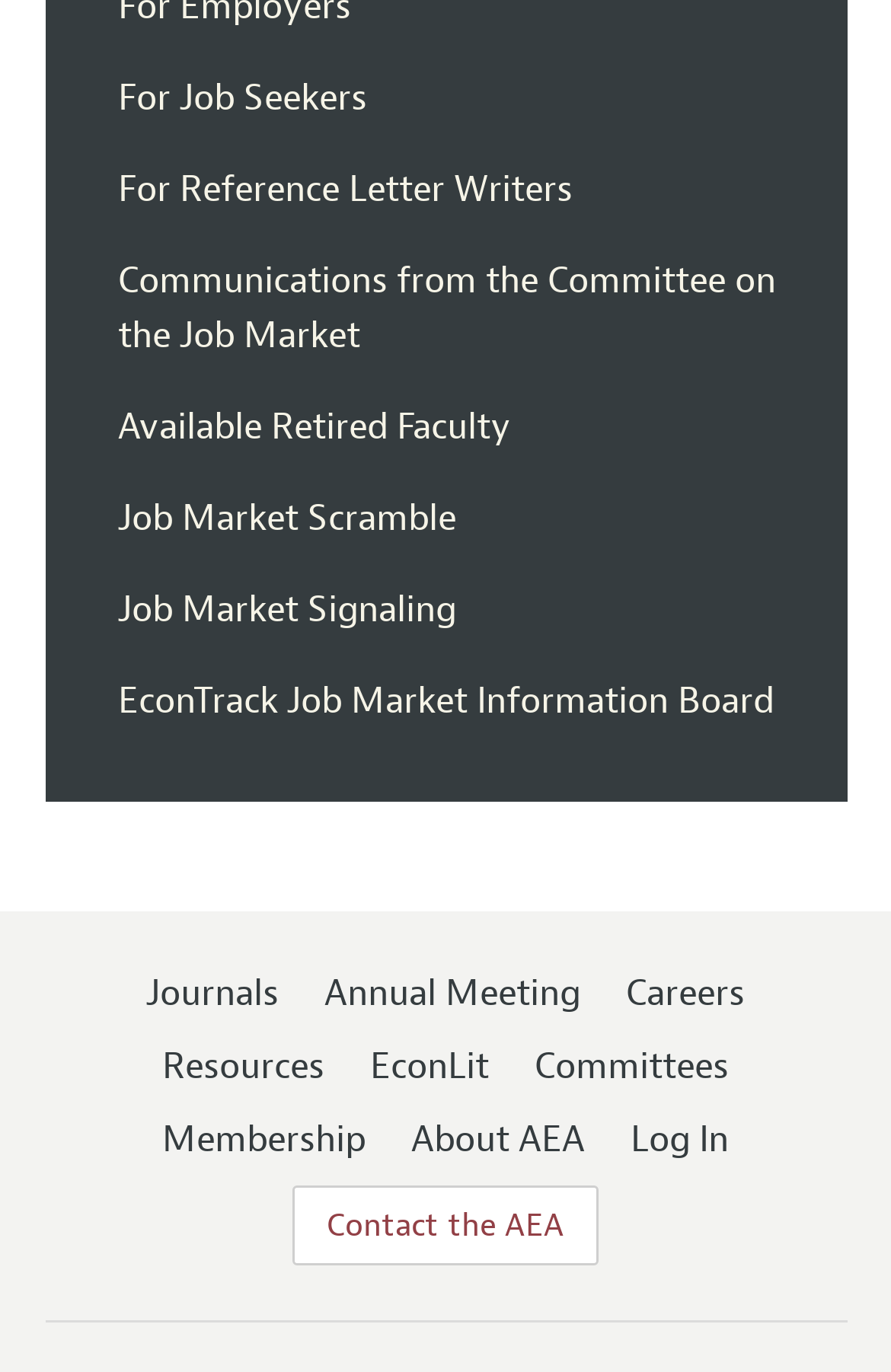Show the bounding box coordinates for the element that needs to be clicked to execute the following instruction: "View job market information". Provide the coordinates in the form of four float numbers between 0 and 1, i.e., [left, top, right, bottom].

[0.101, 0.038, 0.919, 0.104]